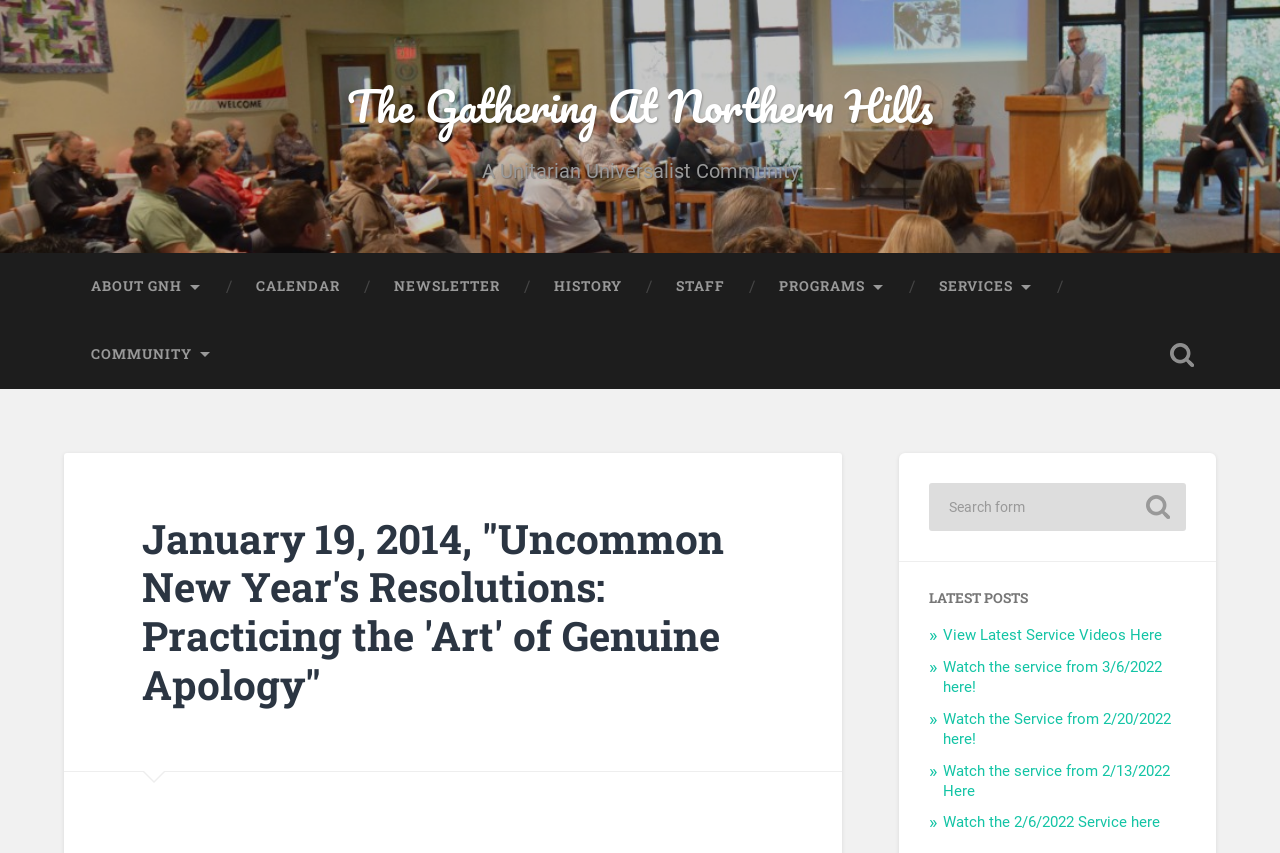Locate the bounding box coordinates of the area where you should click to accomplish the instruction: "Toggle search field".

[0.897, 0.376, 0.95, 0.455]